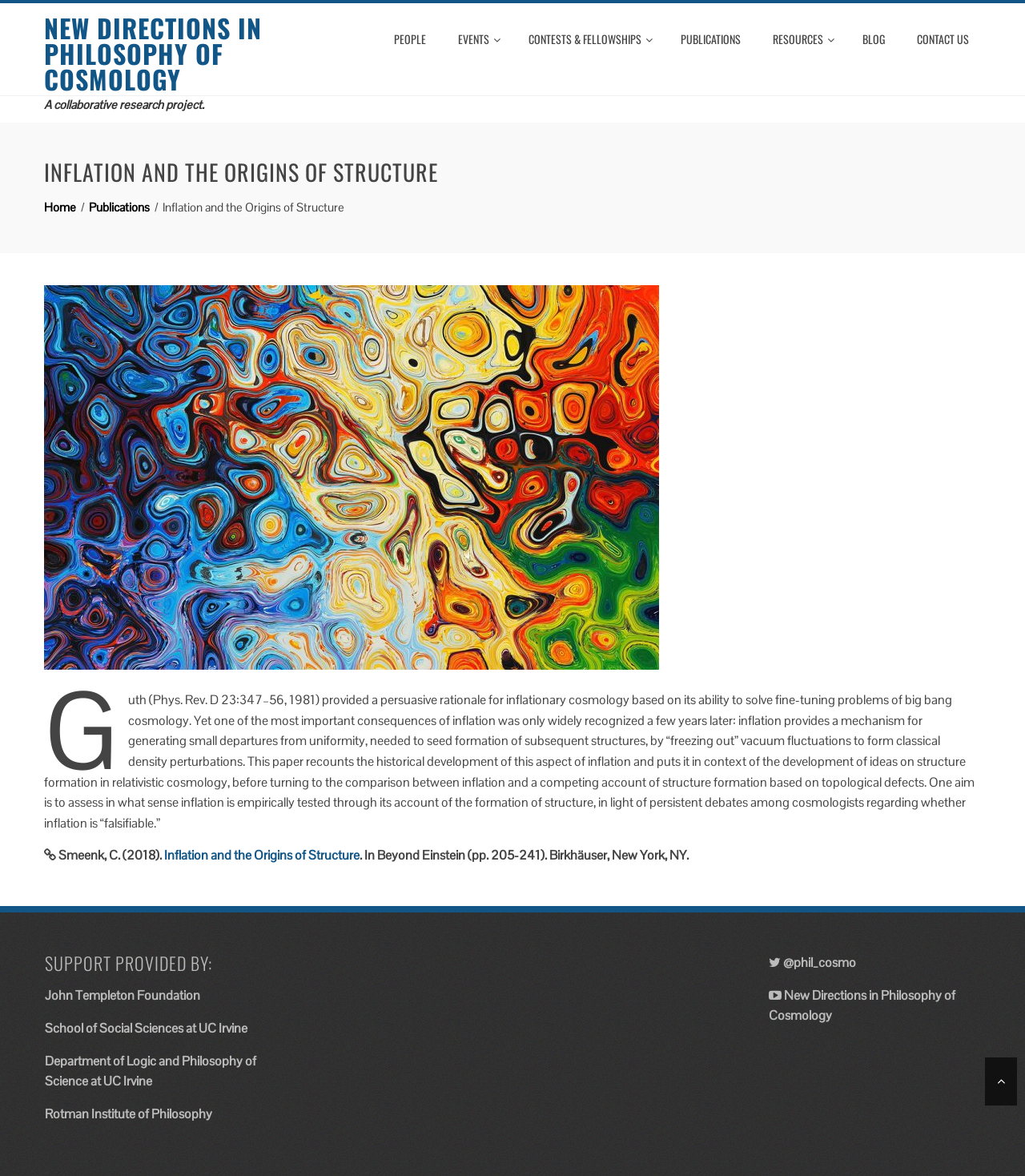Find the bounding box coordinates of the clickable element required to execute the following instruction: "Read the article about inflation and the origins of structure". Provide the coordinates as four float numbers between 0 and 1, i.e., [left, top, right, bottom].

[0.043, 0.242, 0.957, 0.736]